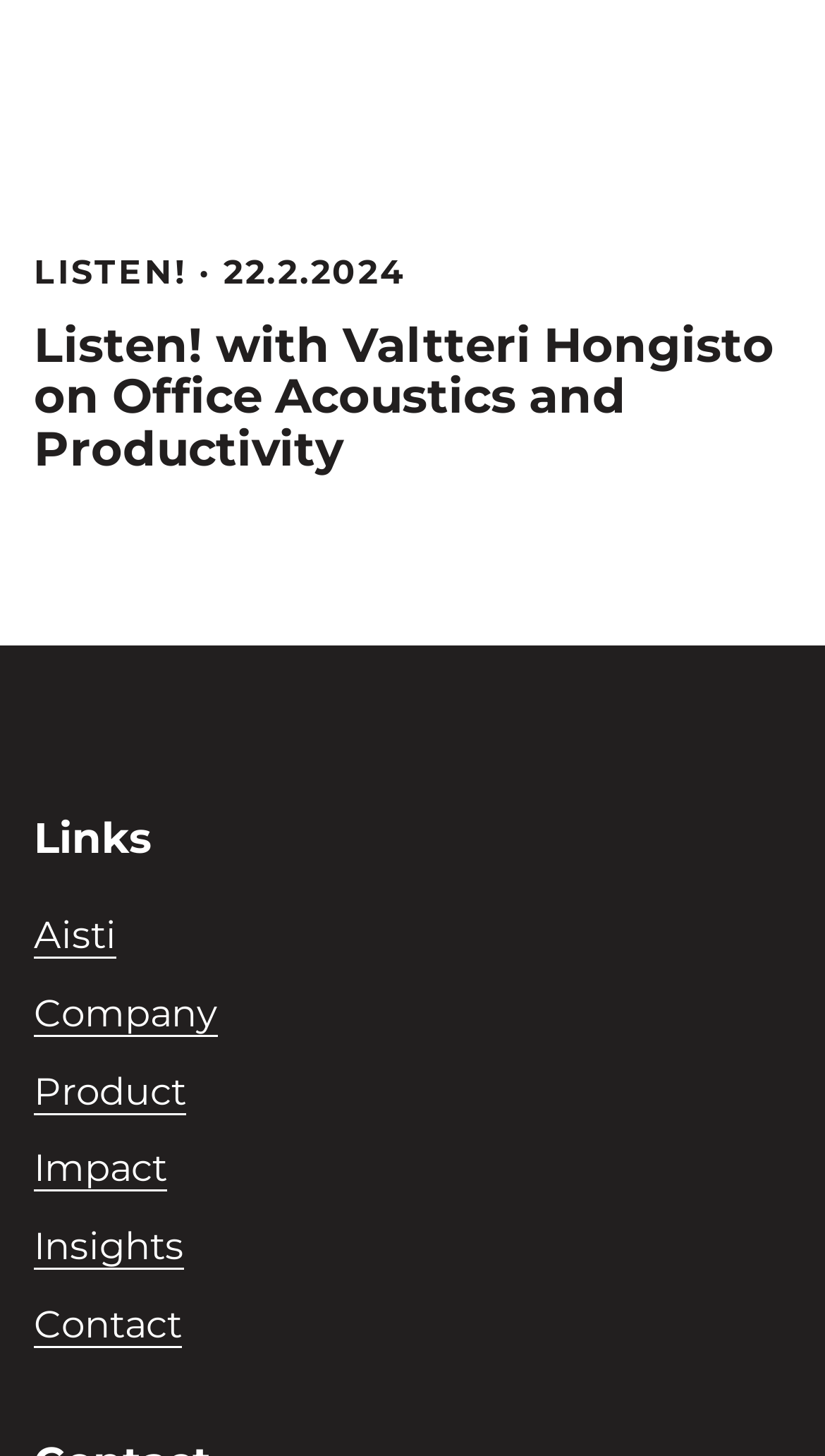Please find the bounding box coordinates of the section that needs to be clicked to achieve this instruction: "listen to the podcast".

[0.041, 0.216, 0.938, 0.329]